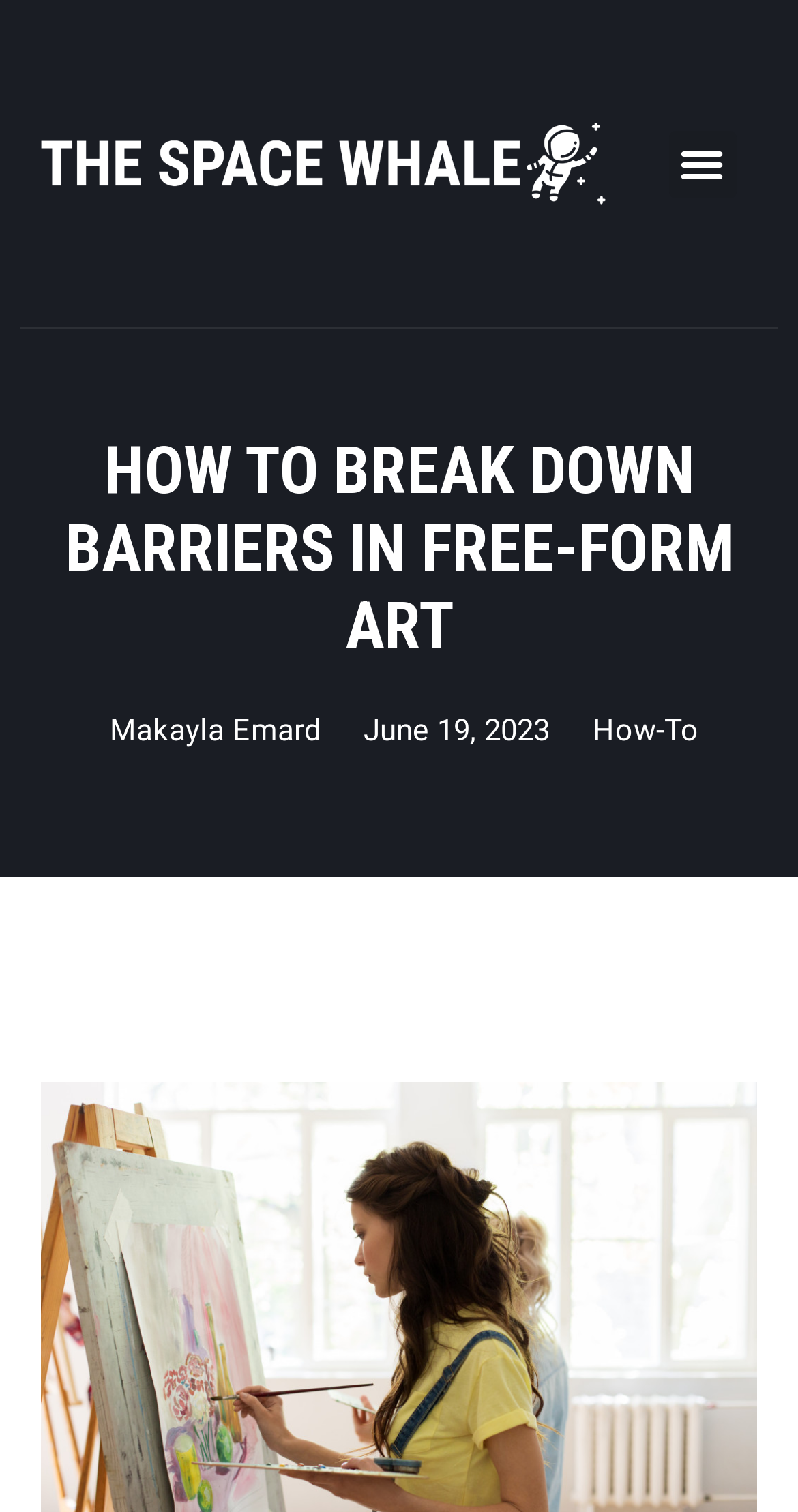Please determine the heading text of this webpage.

HOW TO BREAK DOWN BARRIERS IN FREE-FORM ART